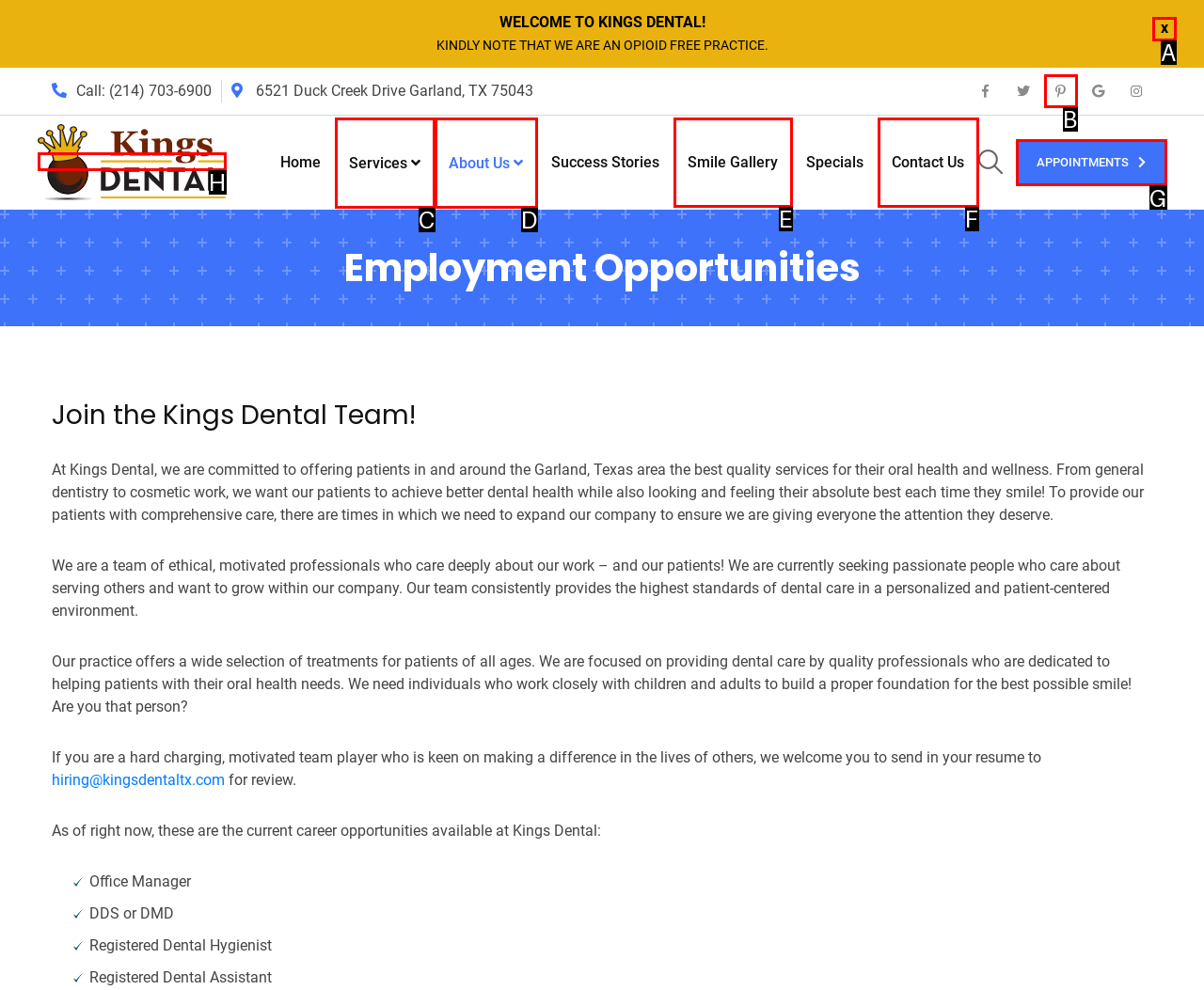Based on the element described as: About Us
Find and respond with the letter of the correct UI element.

D